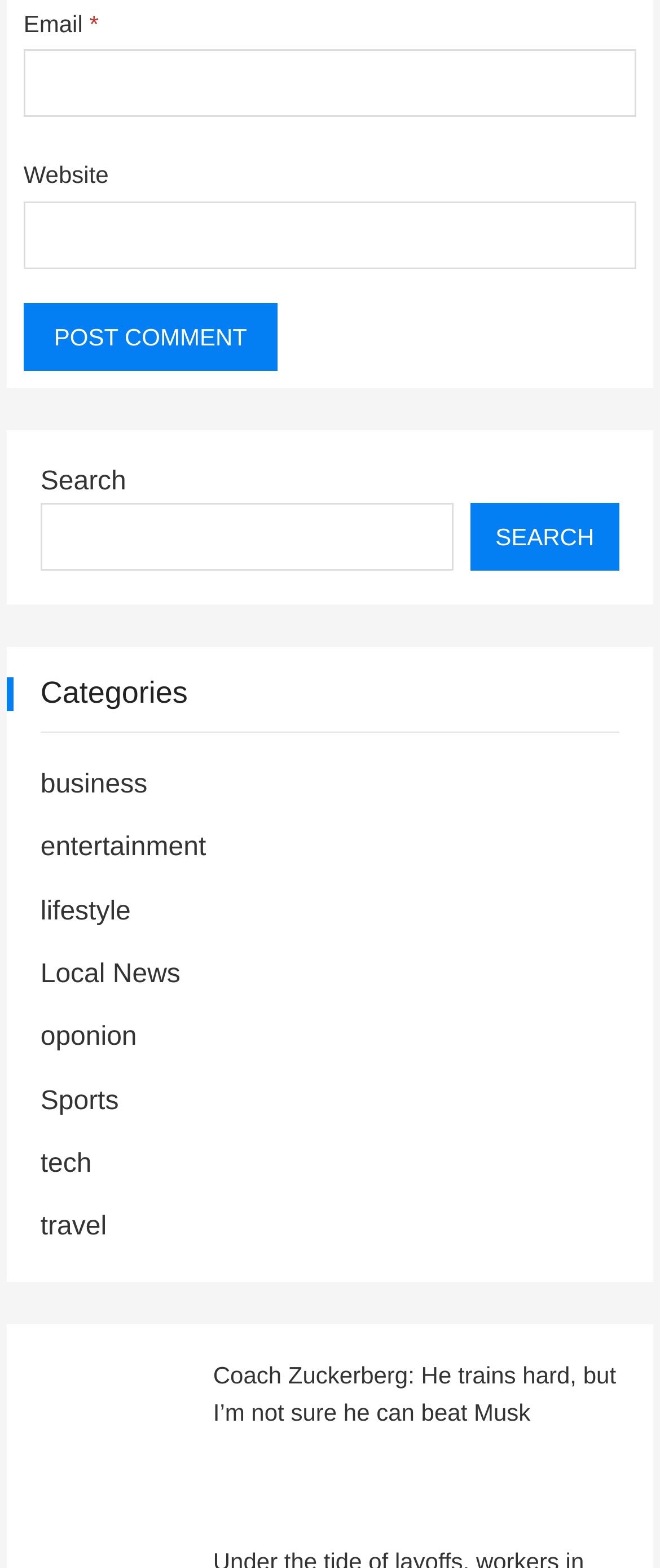Please mark the clickable region by giving the bounding box coordinates needed to complete this instruction: "Post a comment".

[0.036, 0.193, 0.42, 0.237]